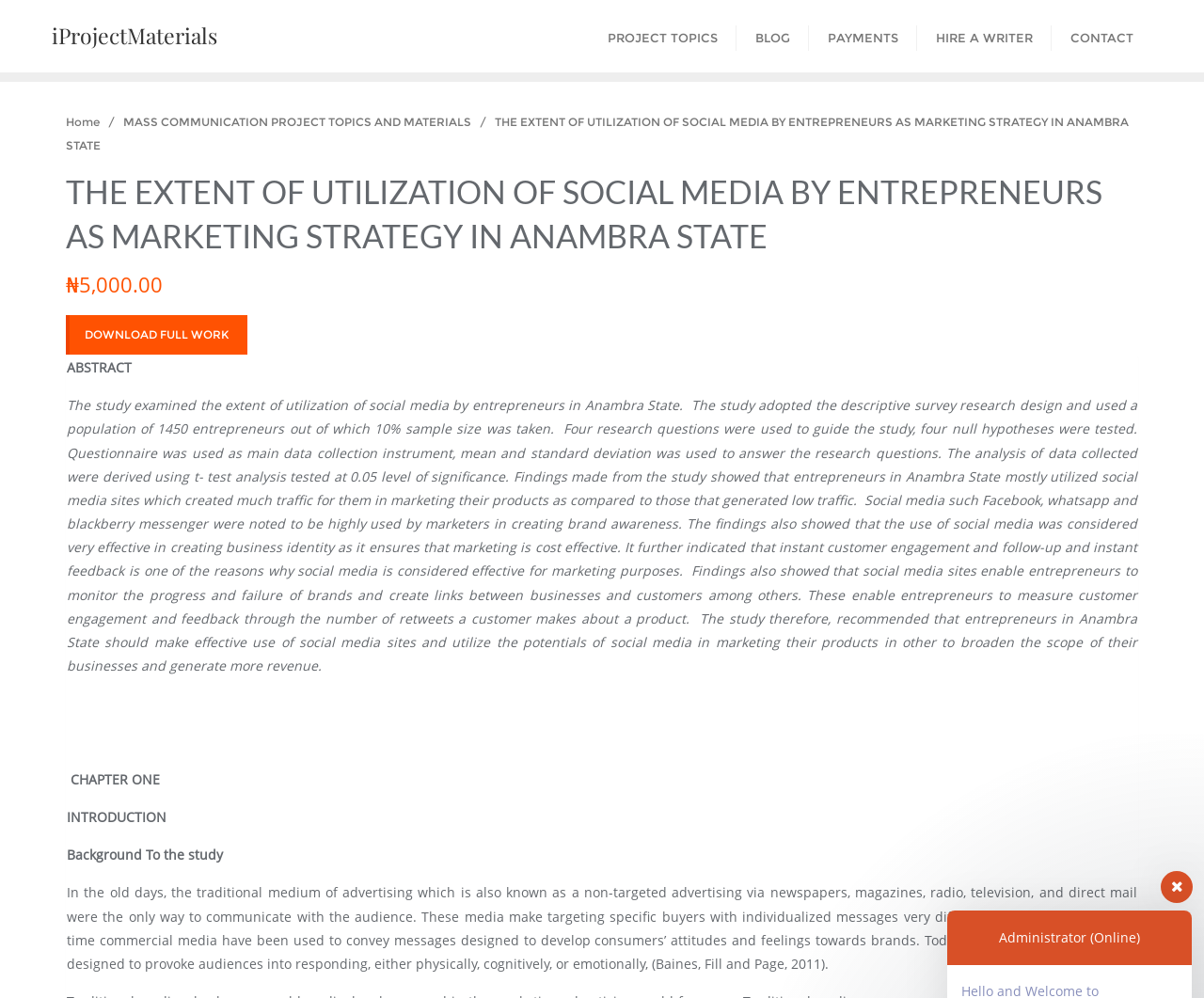Locate the bounding box coordinates of the element that should be clicked to execute the following instruction: "Click the 'DOWNLOAD FULL WORK' button".

[0.055, 0.316, 0.205, 0.355]